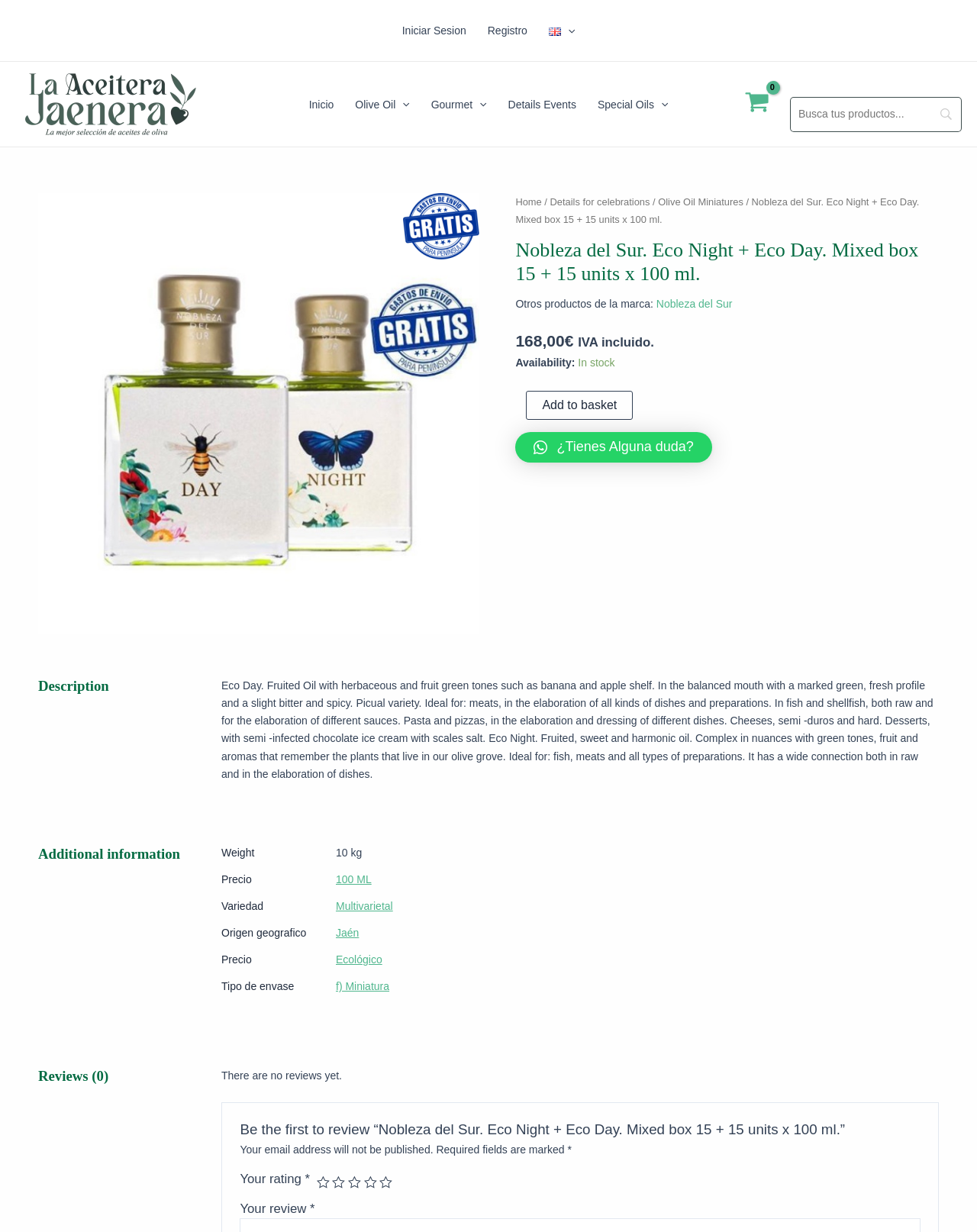What is the weight of the product?
Please provide a comprehensive answer based on the details in the screenshot.

I found the answer by looking at the additional information section, where it says 'Weight: 10 kg'.